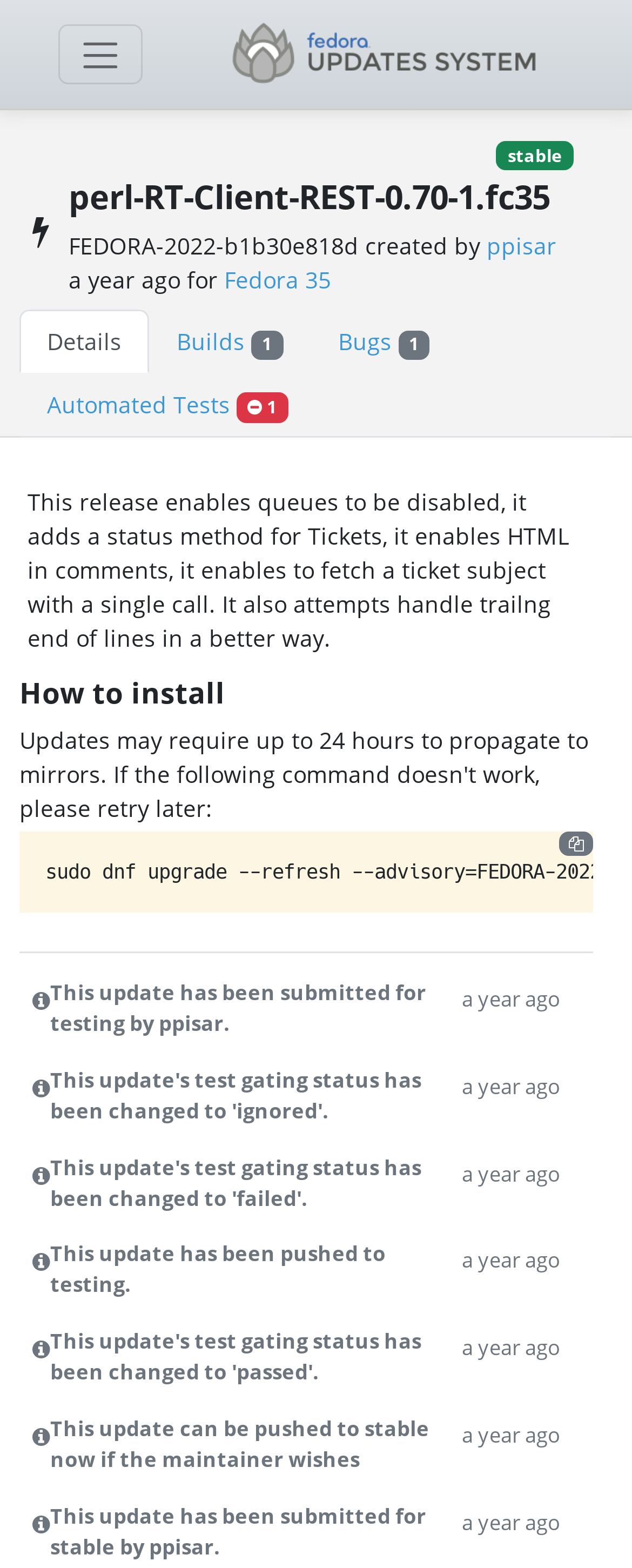Pinpoint the bounding box coordinates of the clickable area needed to execute the instruction: "Go to Fedora Update System". The coordinates should be specified as four float numbers between 0 and 1, i.e., [left, top, right, bottom].

[0.353, 0.008, 0.867, 0.061]